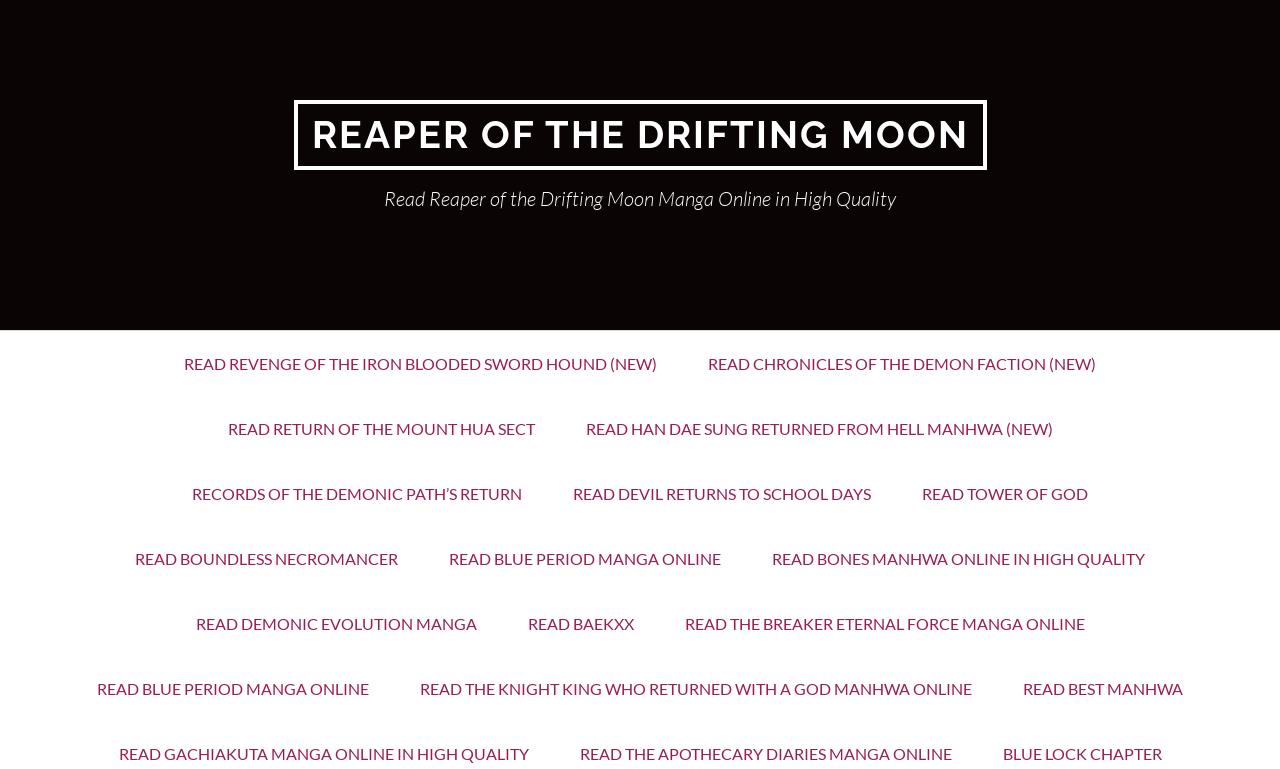Please identify the coordinates of the bounding box that should be clicked to fulfill this instruction: "Read Tower of God".

[0.702, 0.599, 0.869, 0.683]